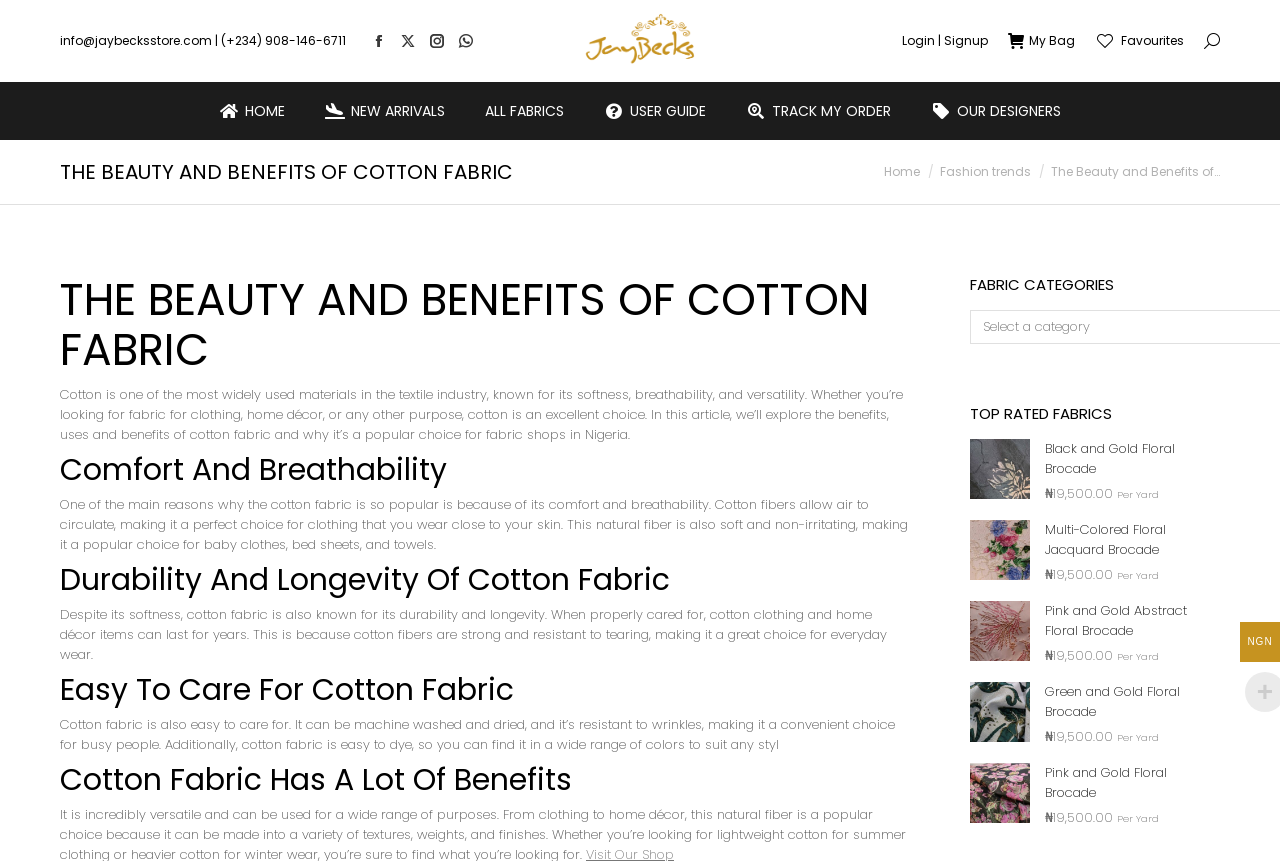Locate the bounding box coordinates of the clickable region necessary to complete the following instruction: "View the details of the Black and Gold Floral Brocade Fabric". Provide the coordinates in the format of four float numbers between 0 and 1, i.e., [left, top, right, bottom].

[0.758, 0.51, 0.805, 0.587]